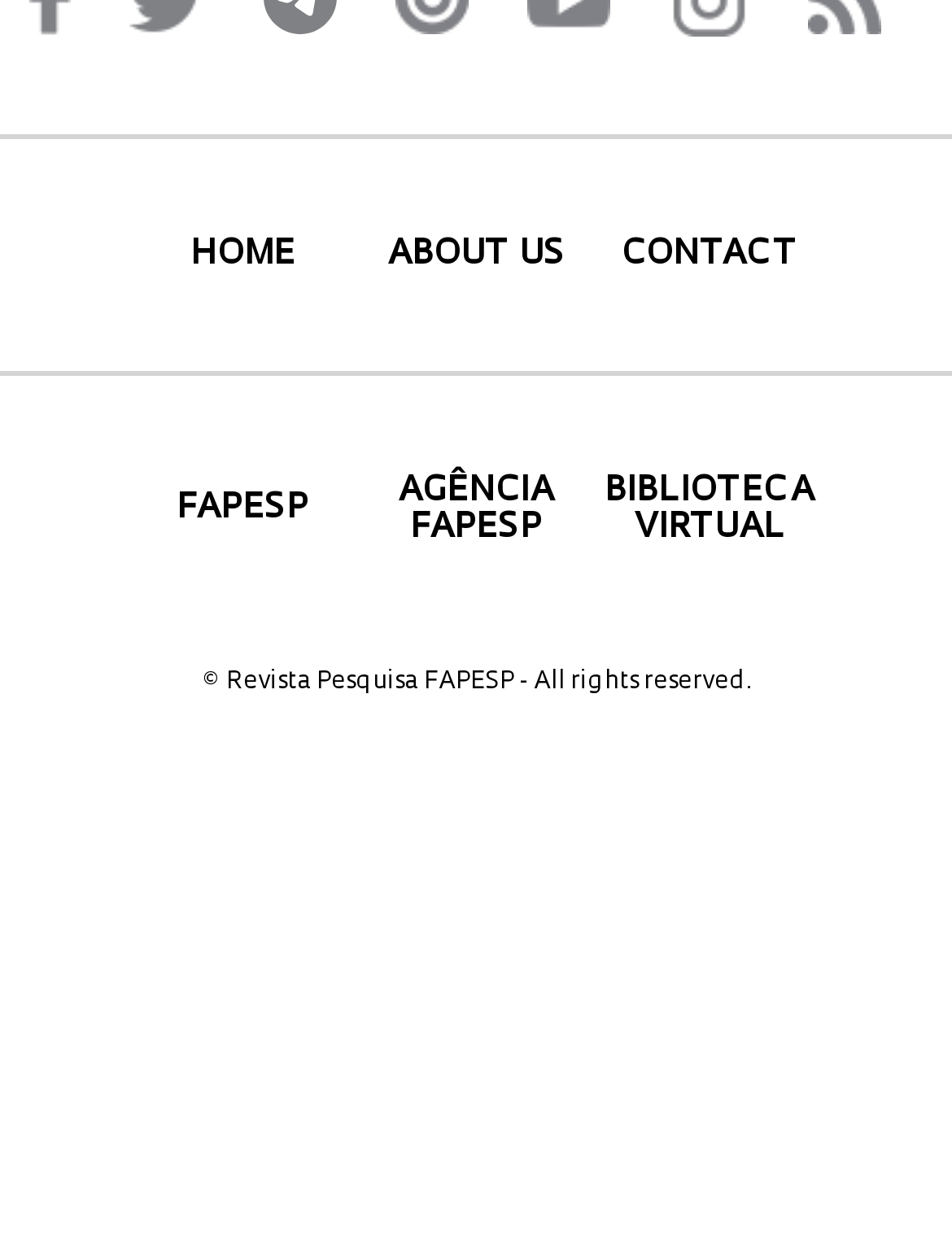Refer to the image and offer a detailed explanation in response to the question: How many sub-links are there under 'FAPESP'?

I found the link 'FAPESP' and noticed that it has two sub-links, 'AGÊNCIA FAPESP' and 'BIBLIOTECA VIRTUAL', so there are 2 sub-links under 'FAPESP'.